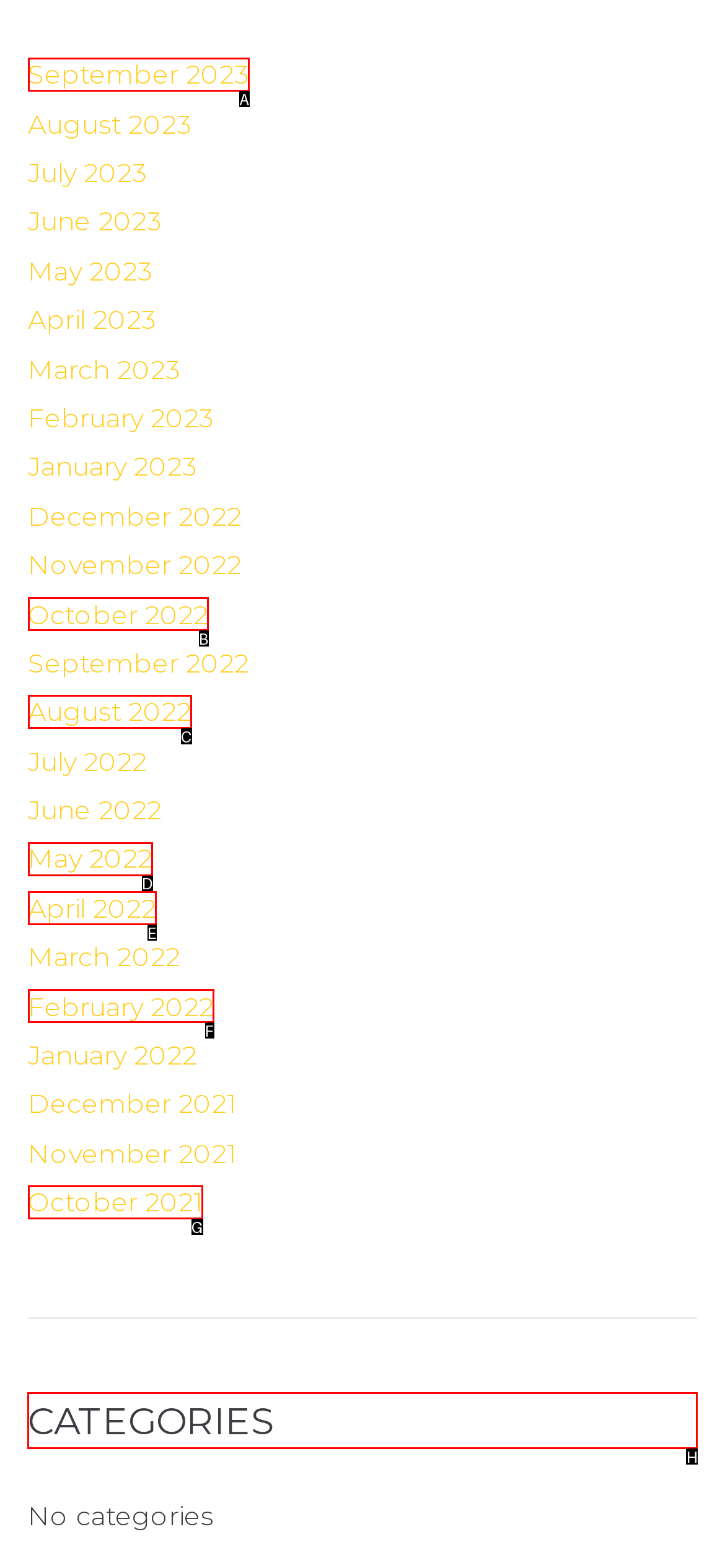From the available options, which lettered element should I click to complete this task: view CATEGORIES?

H